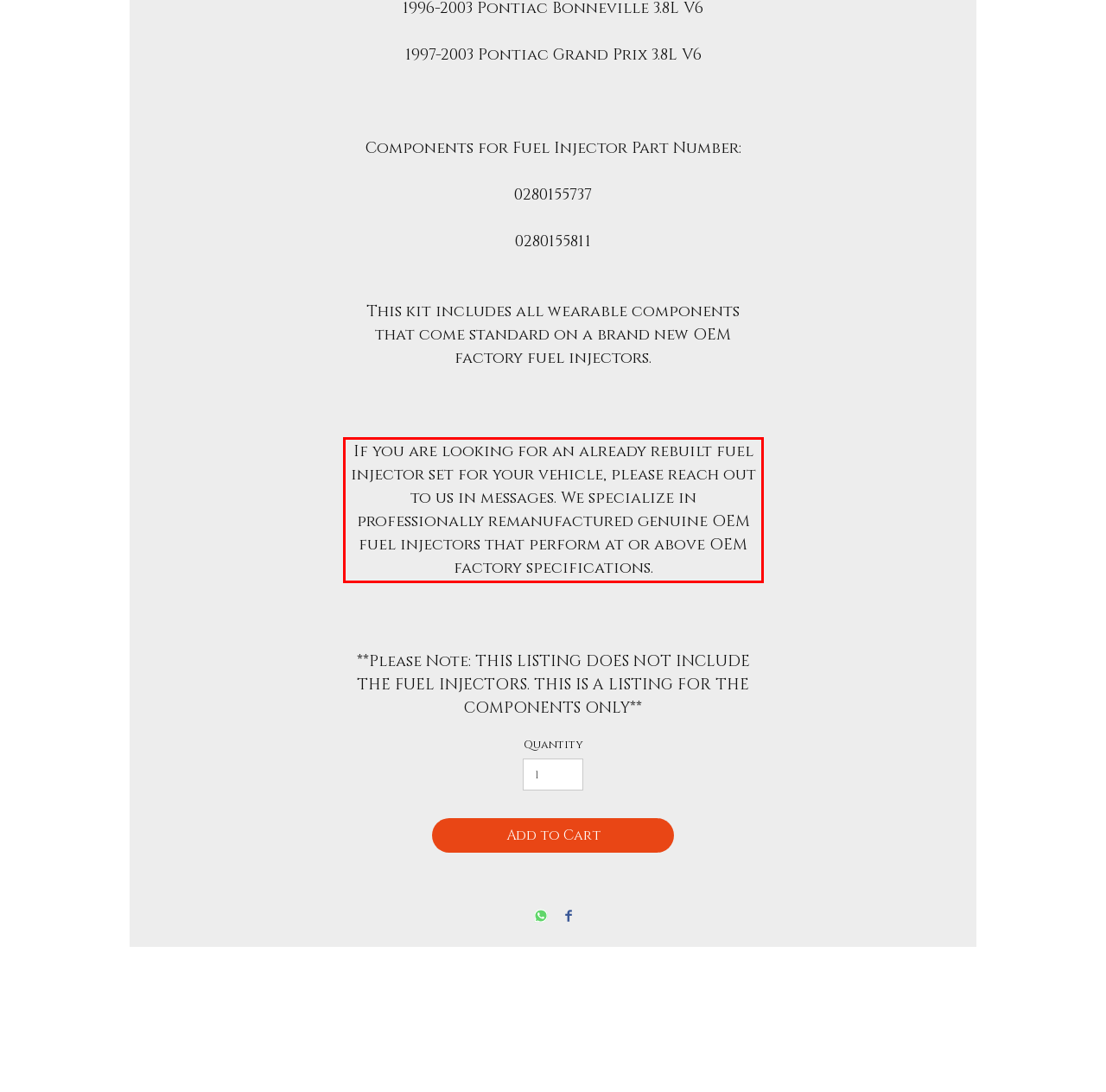Given the screenshot of the webpage, identify the red bounding box, and recognize the text content inside that red bounding box.

If you are looking for an already rebuilt fuel injector set for your vehicle, please reach out to us in messages. We specialize in professionally remanufactured genuine OEM fuel injectors that perform at or above OEM factory specifications.